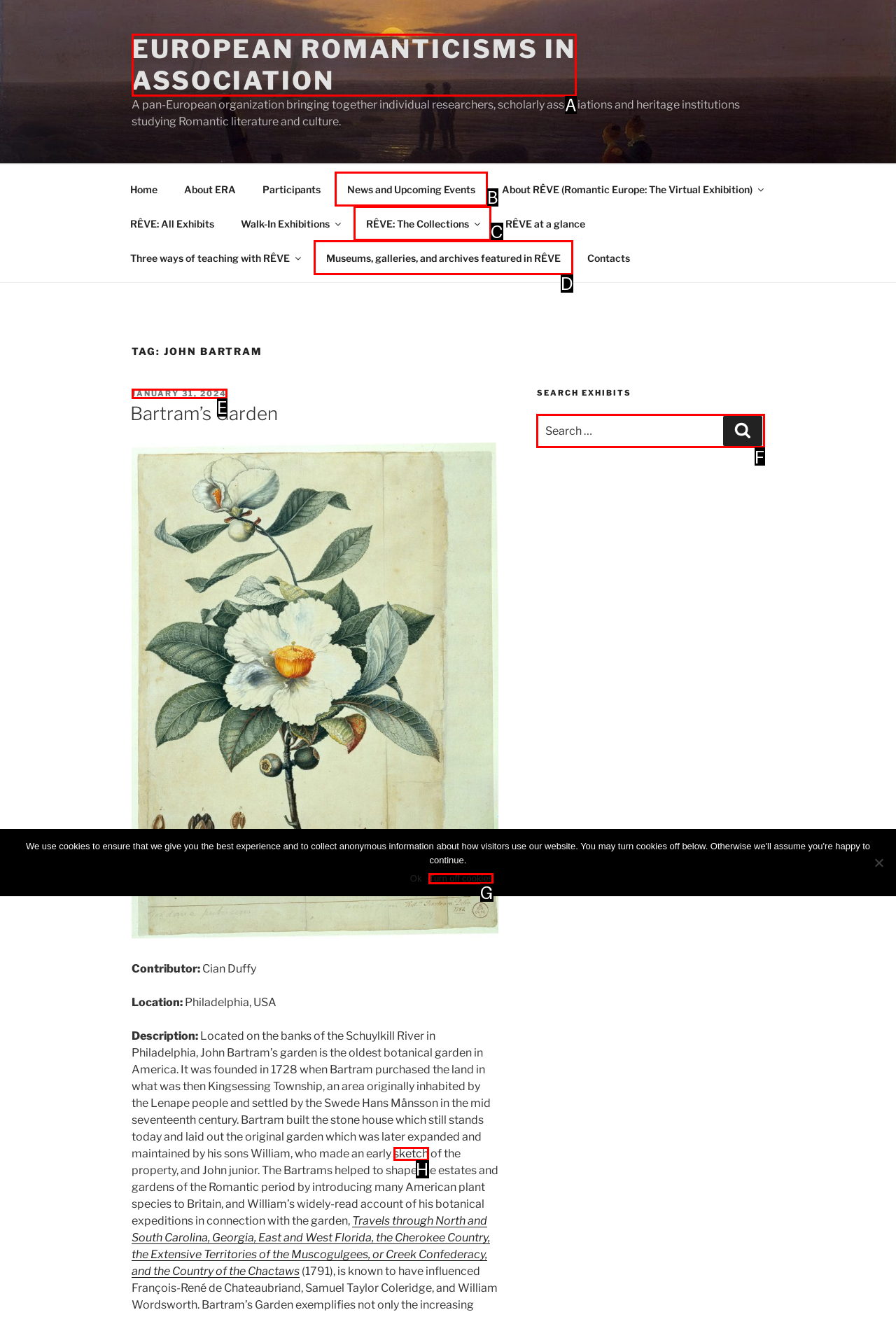Find the HTML element that corresponds to the description: January 31, 2024January 31, 2024. Indicate your selection by the letter of the appropriate option.

E